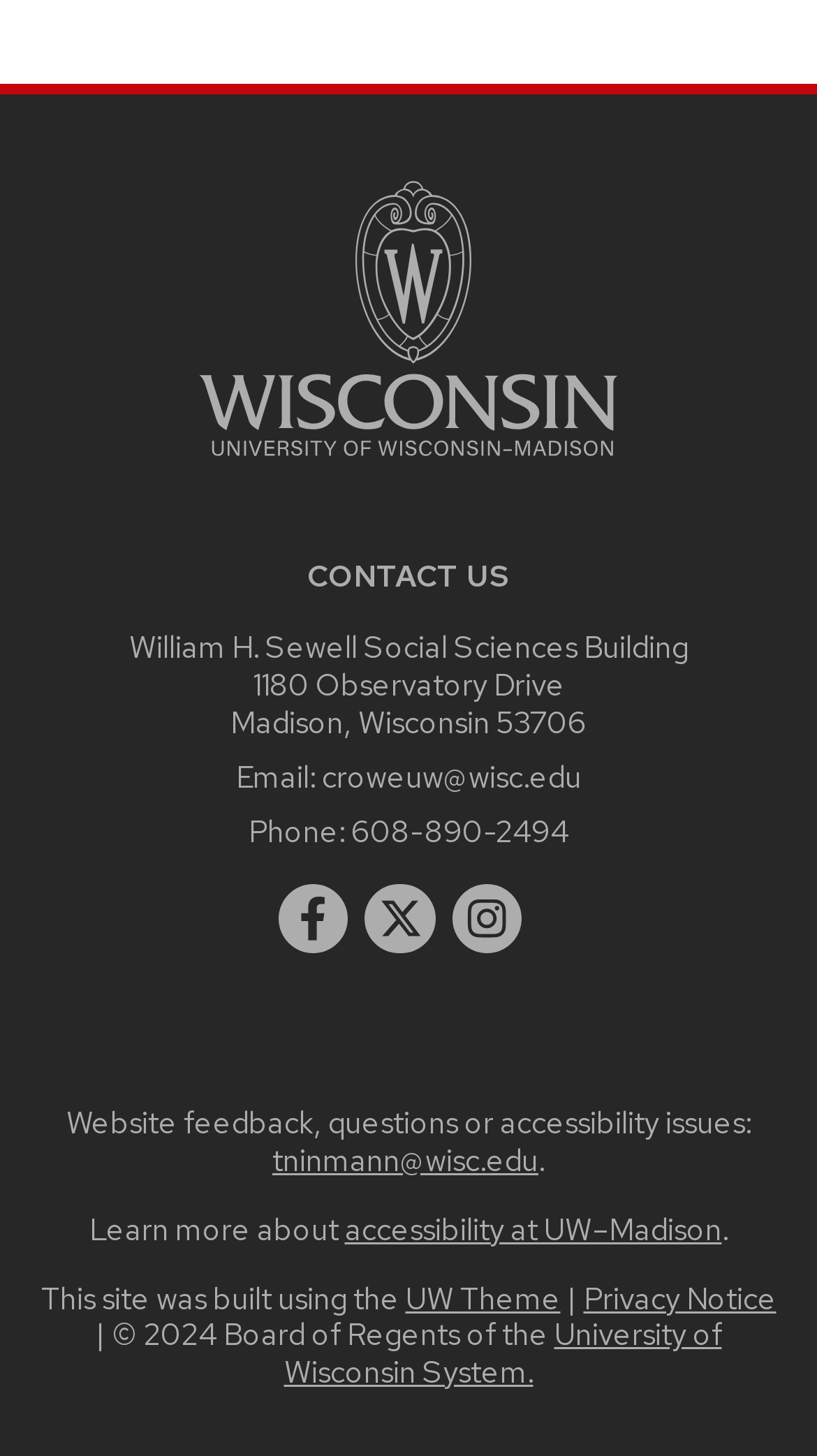Determine the bounding box coordinates of the section I need to click to execute the following instruction: "View the University of Wisconsin System website". Provide the coordinates as four float numbers between 0 and 1, i.e., [left, top, right, bottom].

[0.347, 0.903, 0.883, 0.955]